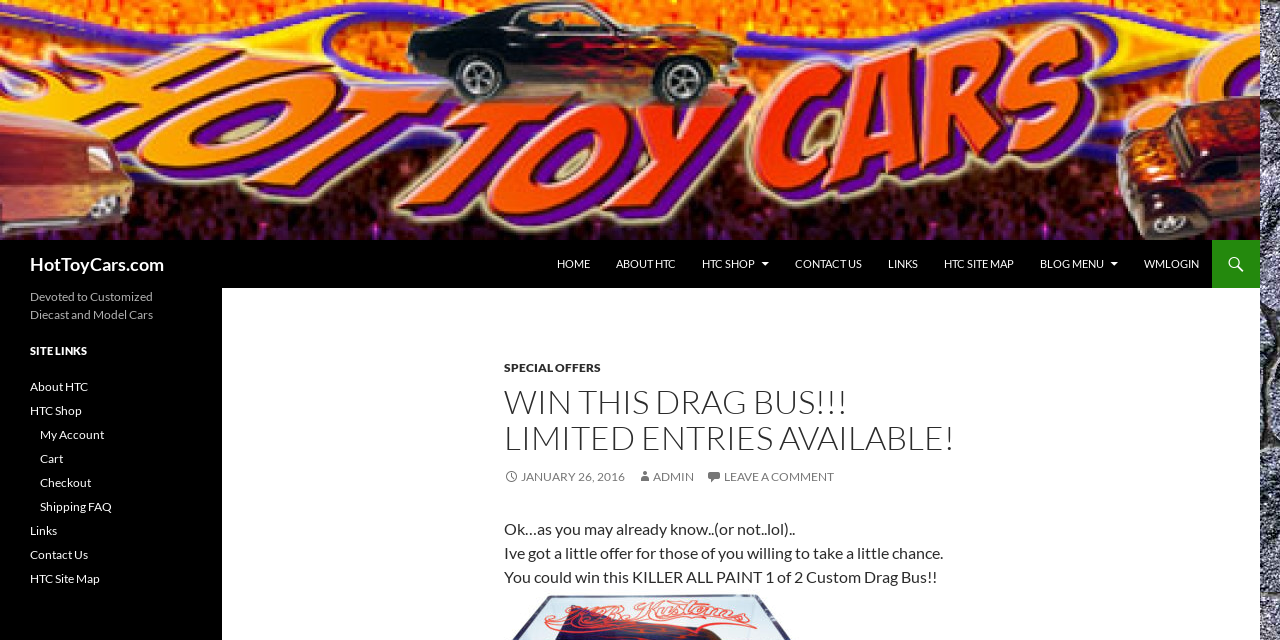Create a full and detailed caption for the entire webpage.

This webpage appears to be a blog post from HotToyCars.com, a website dedicated to customized diecast and model cars. At the top of the page, there is a logo image and a link to the website's homepage. Below the logo, there is a navigation menu with links to various sections of the website, including "HOME", "ABOUT HTC", "HTC SHOP", "CONTACT US", and more.

The main content of the page is a blog post titled "WIN THIS DRAG BUS!!! LIMITED ENTRIES AVAILABLE!" with a heading that spans almost the entire width of the page. The post is dated January 26, 2016, and is written by an administrator. The text of the post is divided into several paragraphs, with the first paragraph starting with "Ok…as you may already know..(or not..lol)..".

The post appears to be announcing a contest or giveaway, with the prize being a customized drag bus model car. The text describes the offer and the rules of the contest, with links to related pages or sections of the website.

On the right side of the page, there is a section titled "SITE LINKS" with links to various pages on the website, including "About HTC", "HTC Shop", "My Account", and more. At the bottom of the page, there is a footer section with additional links to website sections and a copyright notice.

Overall, the webpage has a simple and clean design, with a focus on the blog post and related links to other sections of the website.